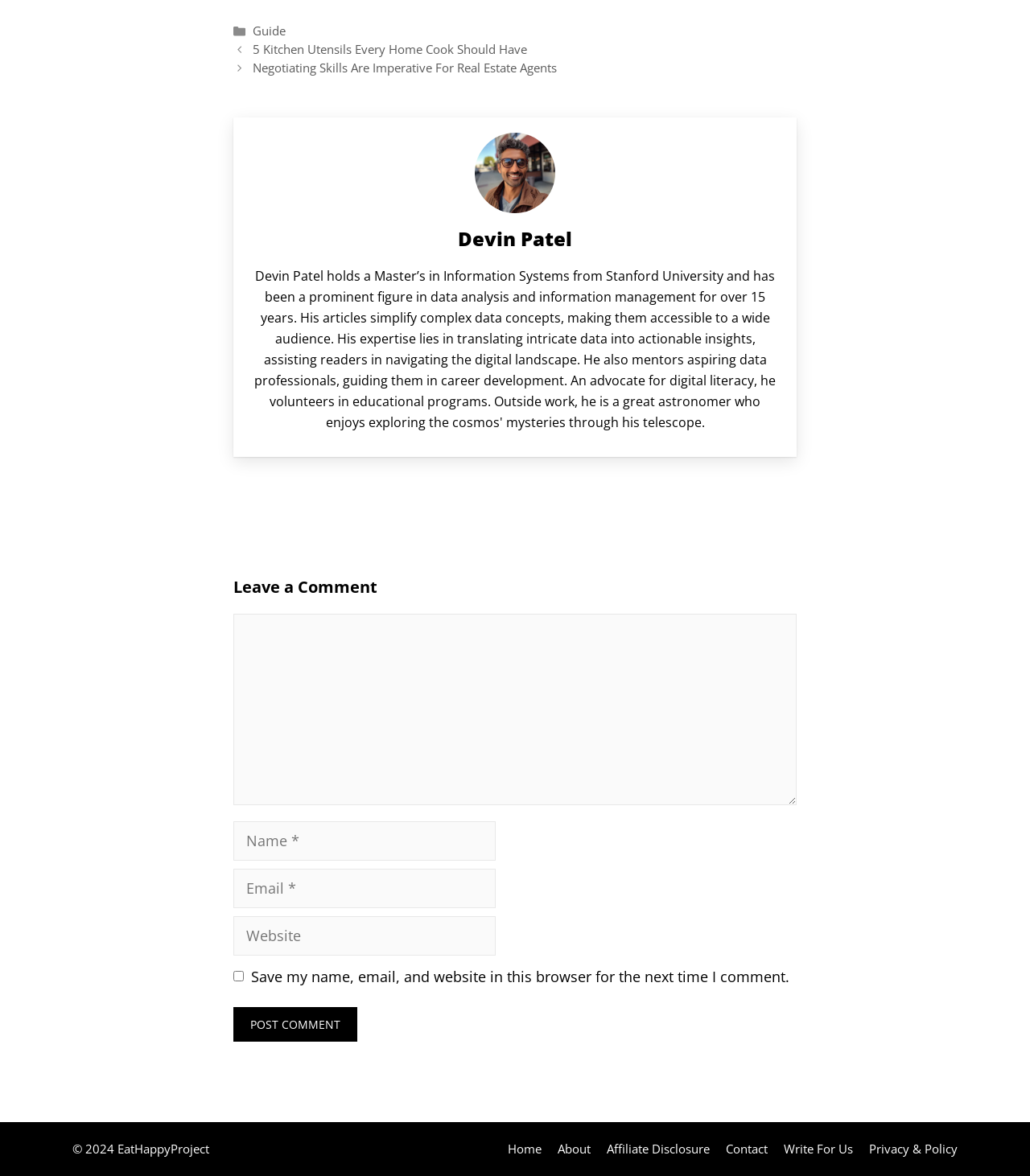Is the checkbox in the comment section checked by default? Analyze the screenshot and reply with just one word or a short phrase.

No